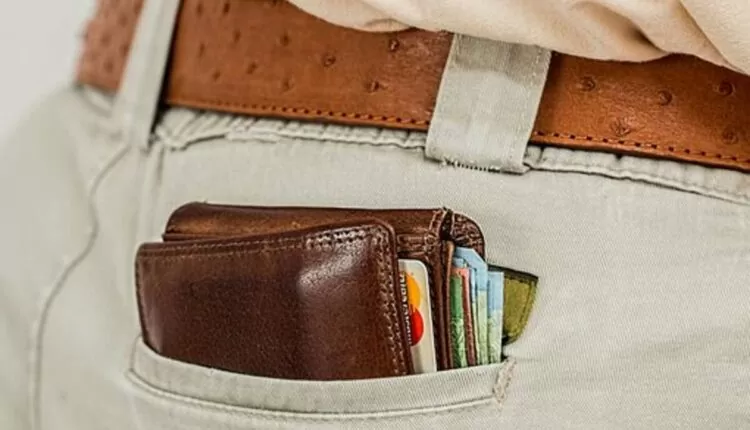Are the pants dark-colored?
Refer to the image and provide a thorough answer to the question.

The caption describes the pants as 'light-colored', which suggests that they are not dark-colored.